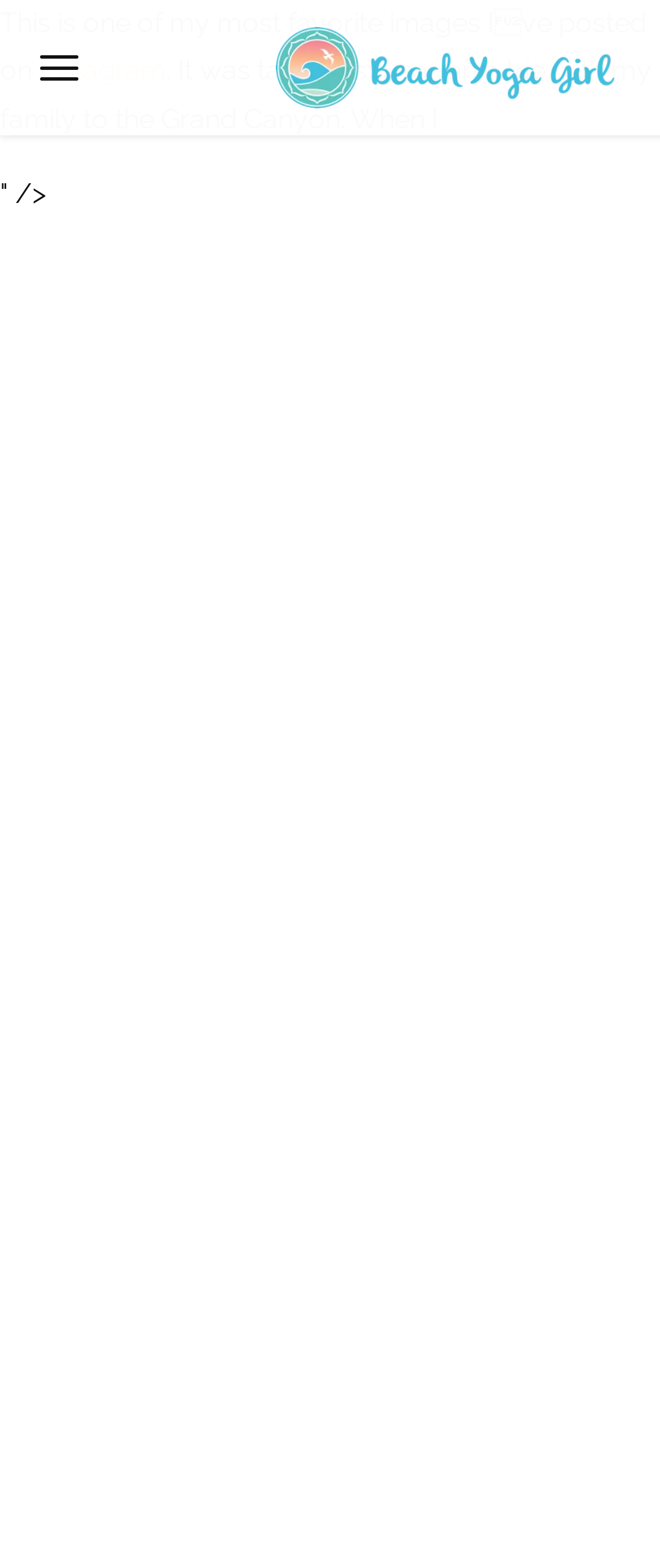Kindly respond to the following question with a single word or a brief phrase: 
What is the location mentioned in the text?

Grand Canyon